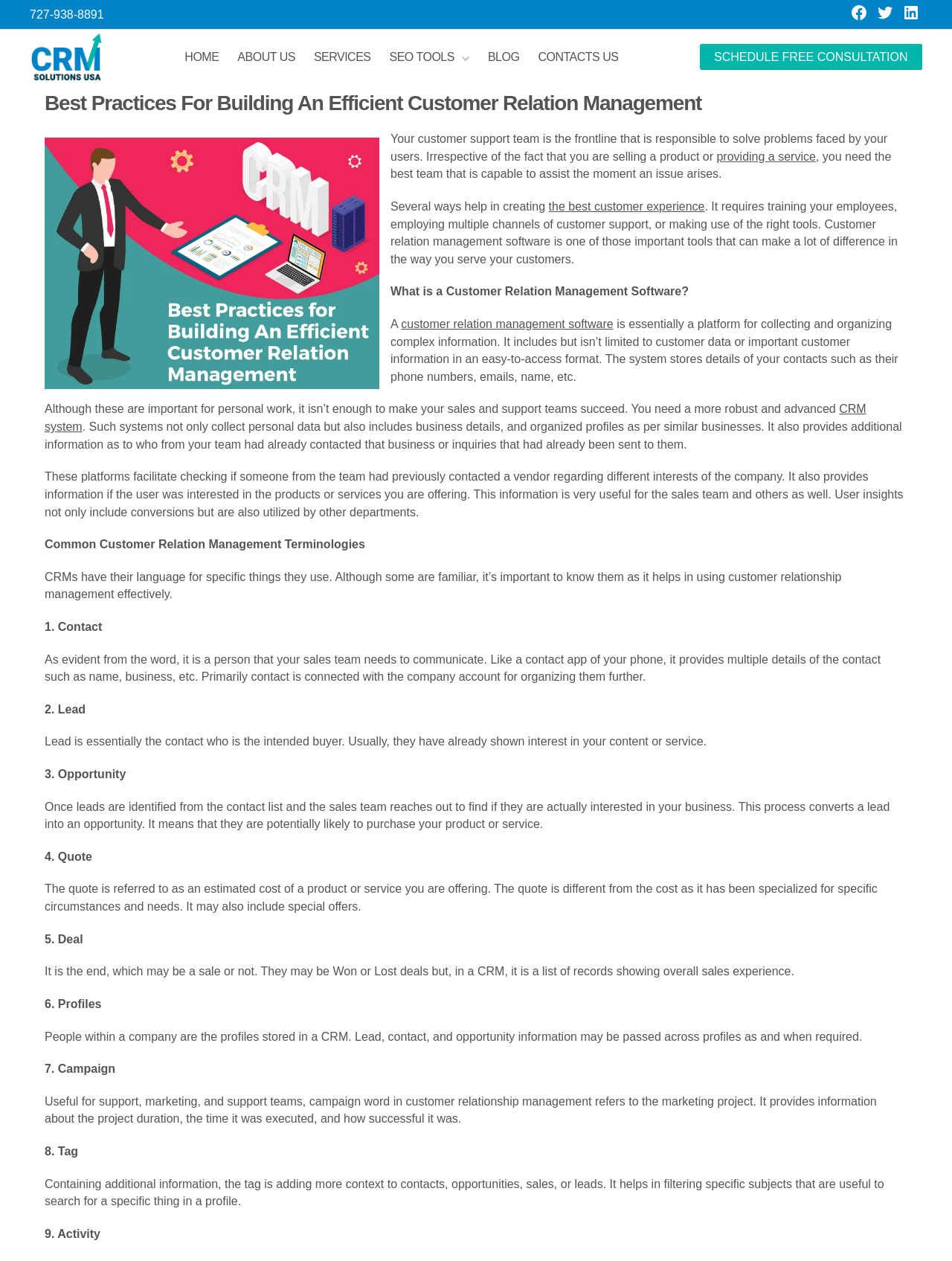Summarize the webpage in an elaborate manner.

This webpage is about best practices for building an efficient customer relationship management (CRM) system. At the top, there are social media links to Facebook, Twitter, and LinkedIn, as well as a phone number and a link to CRM solutions for small businesses at an affordable price. Below this, there is a horizontal navigation menu with links to Home, About Us, Services, SEO Tools, Blog, and Contacts Us.

The main content of the page is divided into sections. The first section has a heading "Best Practices For Building An Efficient Customer Relation Management" and an image related to CRM software. The text below explains the importance of customer support teams and how they can solve problems faced by users. It also mentions the need for the best team to assist customers and the role of CRM software in creating a good customer experience.

The next section explains what CRM software is, describing it as a platform for collecting and organizing complex information, including customer data and business details. It also highlights the benefits of using a CRM system, such as storing details of contacts, providing additional information, and facilitating checking of previous interactions with vendors.

The following section lists common CRM terminologies, including Contact, Lead, Opportunity, Quote, Deal, Profiles, Campaign, Tag, and Activity. Each term is explained in detail, providing information on what it means and how it is used in a CRM system.

Throughout the page, there are links to related topics, such as providing a service, the best customer experience, and CRM system. The text is well-organized and easy to follow, with clear headings and concise explanations.